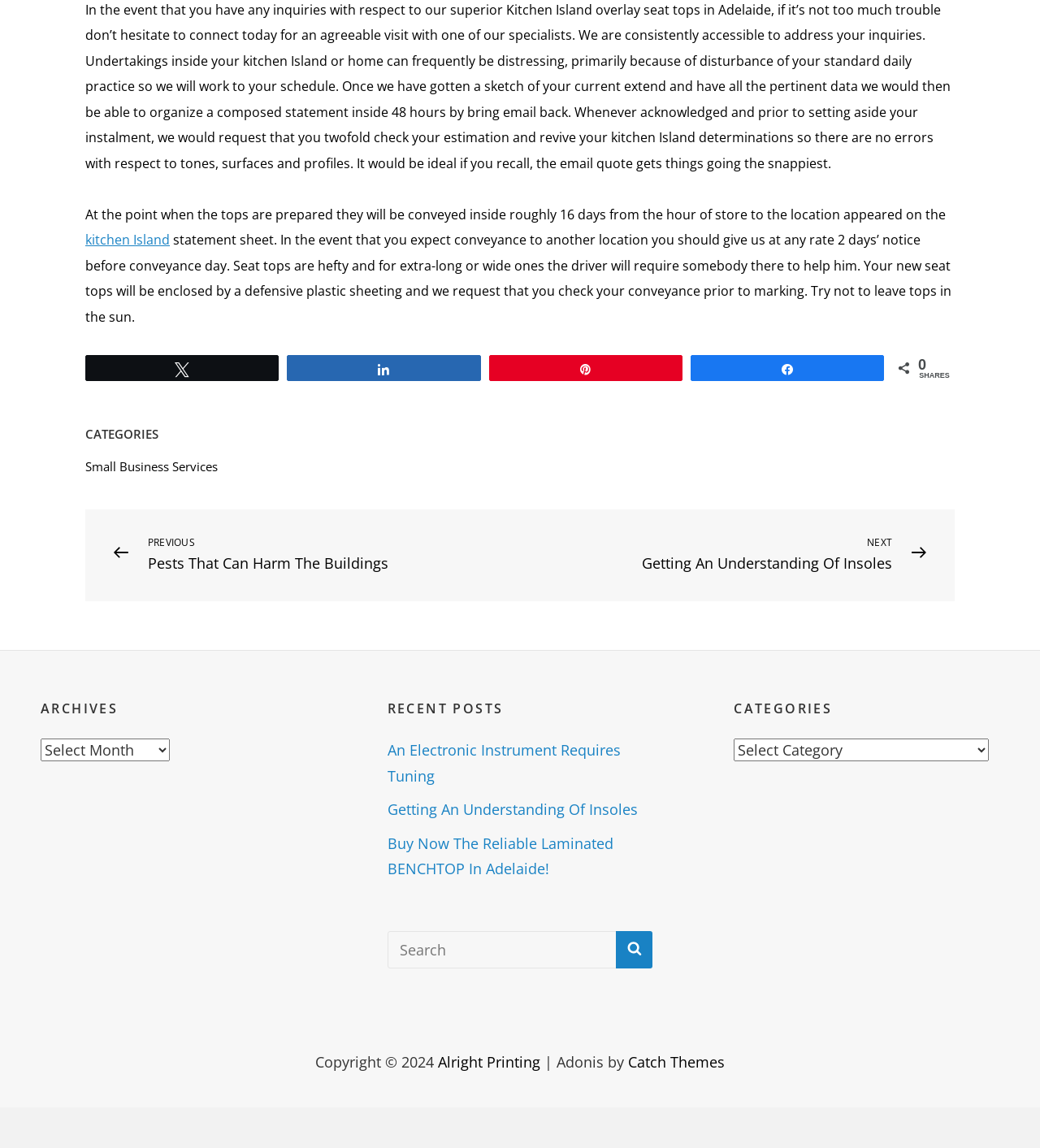What is the company's response time to inquiries?
Refer to the image and provide a one-word or short phrase answer.

Within 48 hours